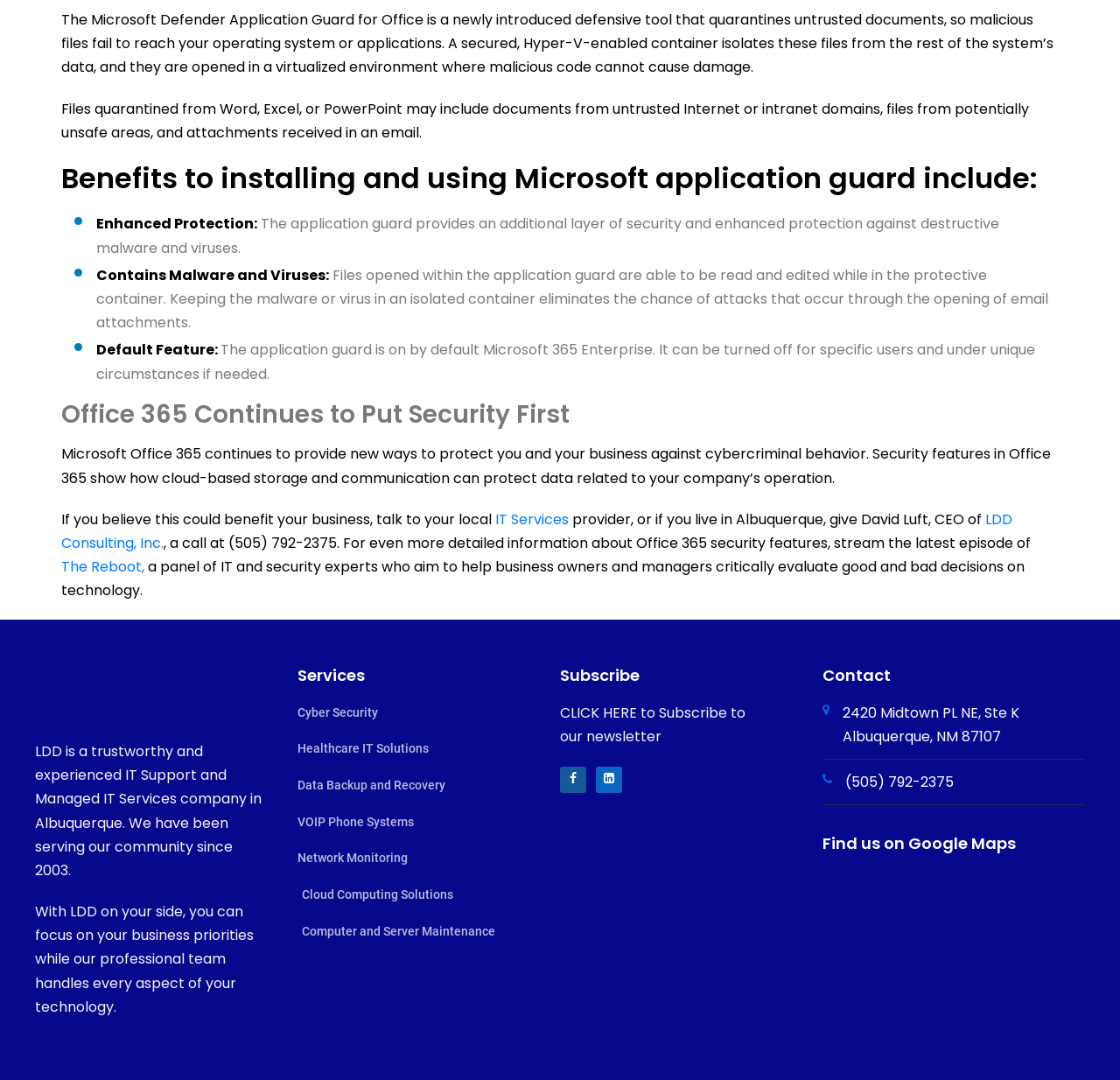Pinpoint the bounding box coordinates of the clickable area needed to execute the instruction: "Click the 'IT Services' link". The coordinates should be specified as four float numbers between 0 and 1, i.e., [left, top, right, bottom].

[0.442, 0.471, 0.508, 0.49]